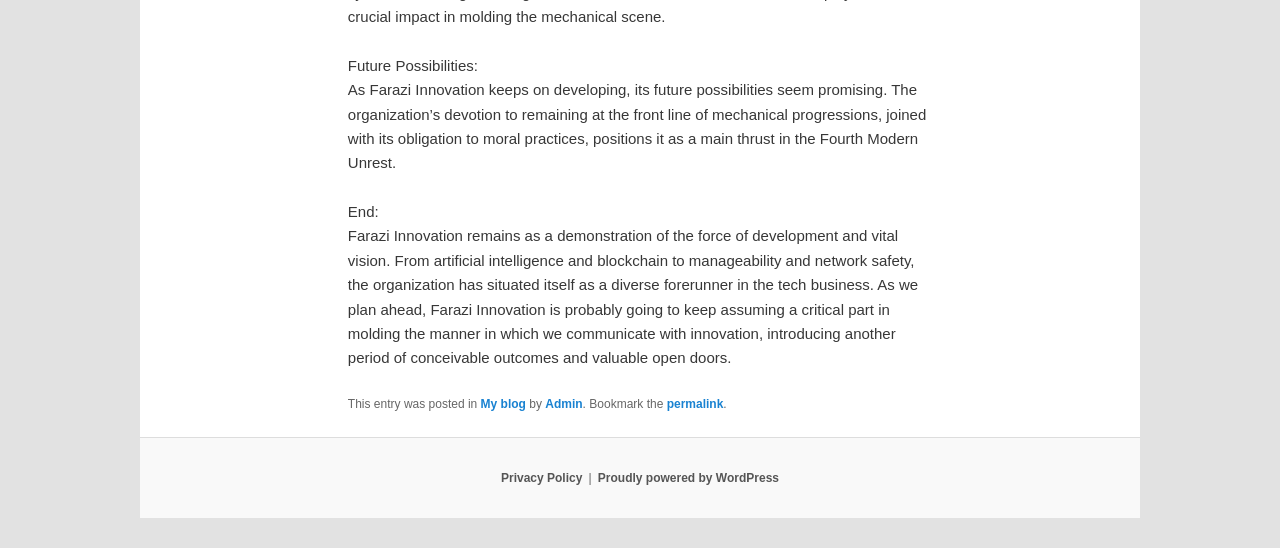What is the name of the organization mentioned? Refer to the image and provide a one-word or short phrase answer.

Farazi Innovation